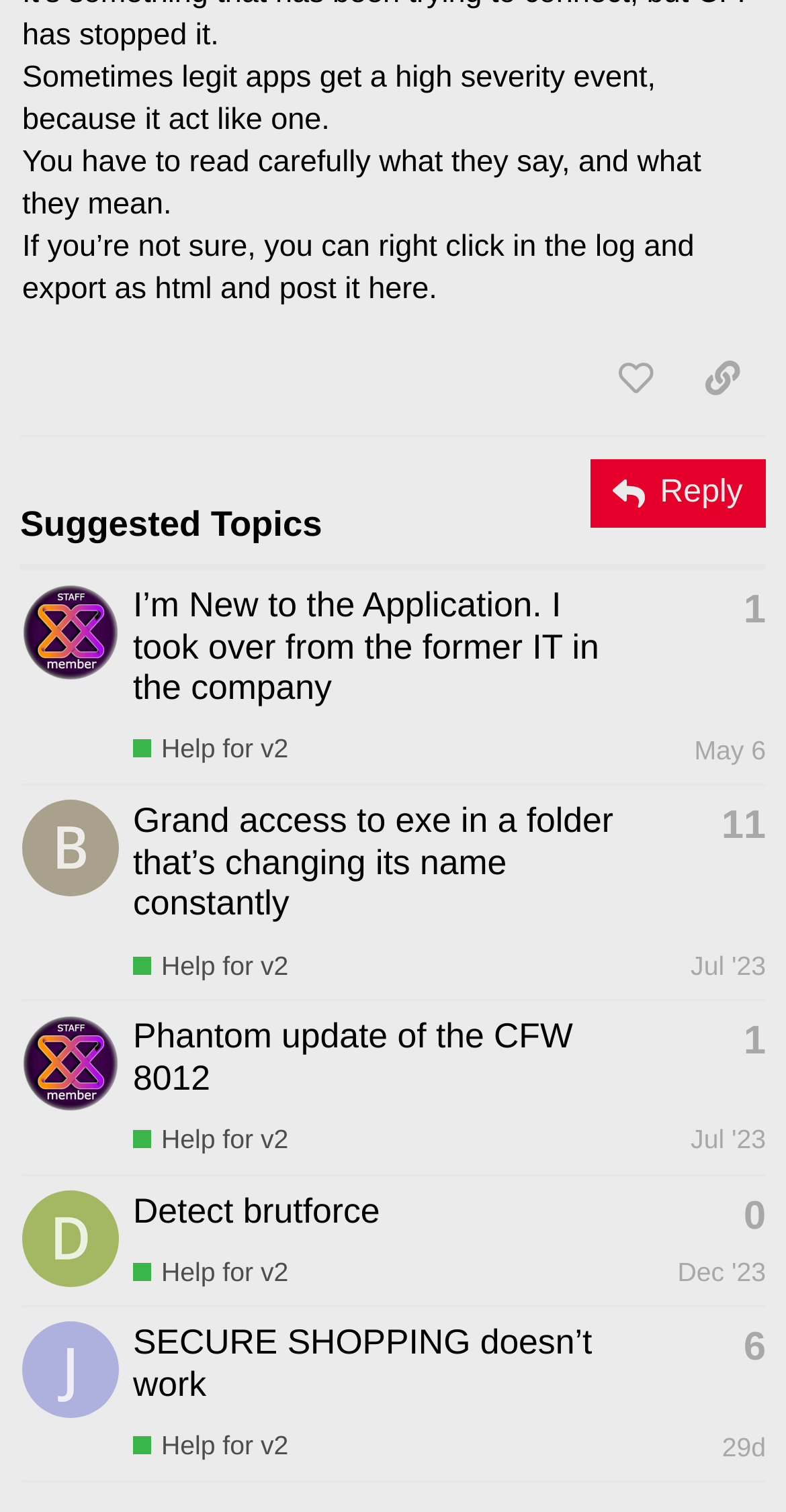Reply to the question with a single word or phrase:
How many replies does the topic 'Grand access to exe in a folder that’s changing its name constantly' have?

11